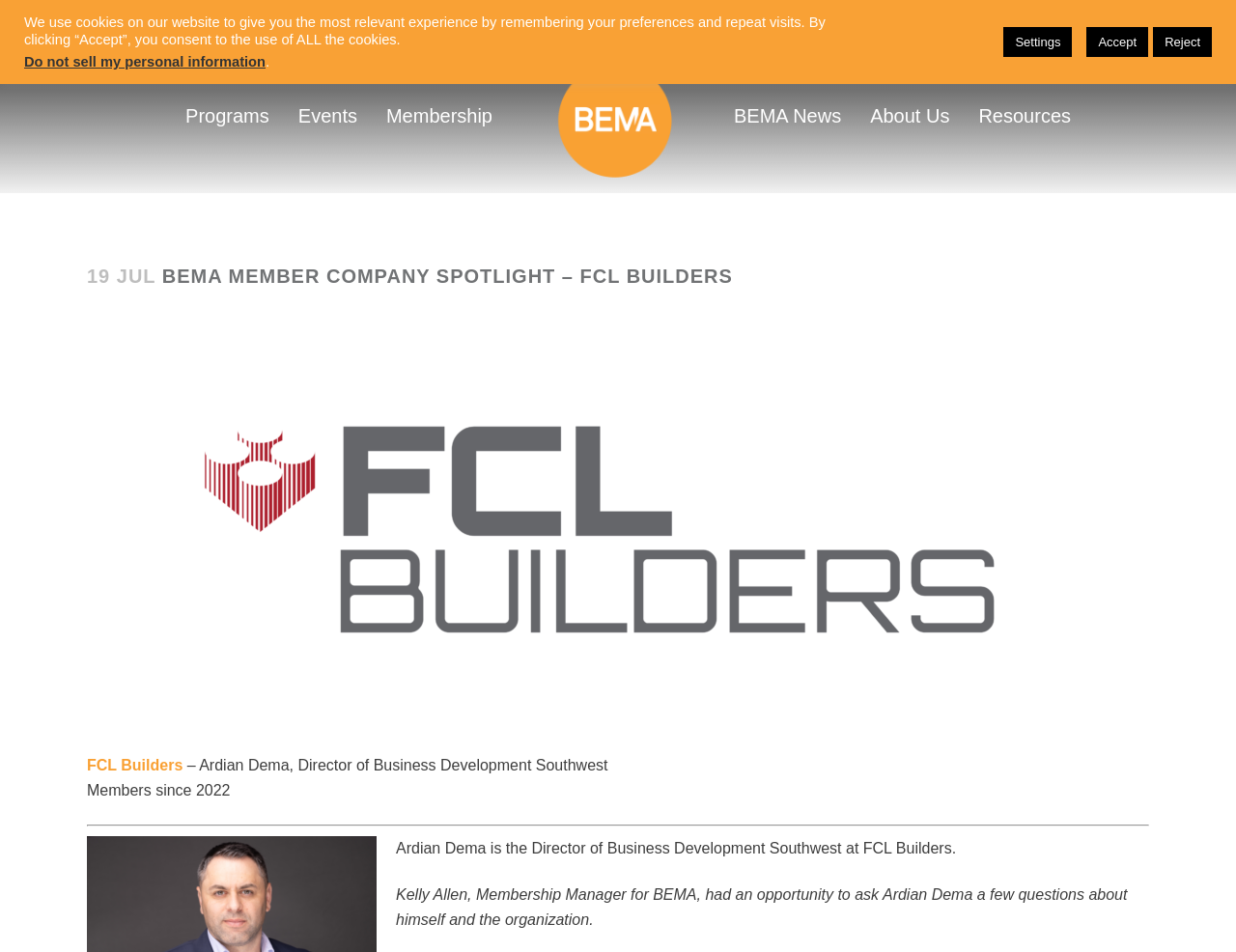Locate the bounding box coordinates of the clickable region necessary to complete the following instruction: "Learn more about BEMA membership". Provide the coordinates in the format of four float numbers between 0 and 1, i.e., [left, top, right, bottom].

[0.305, 0.051, 0.414, 0.193]